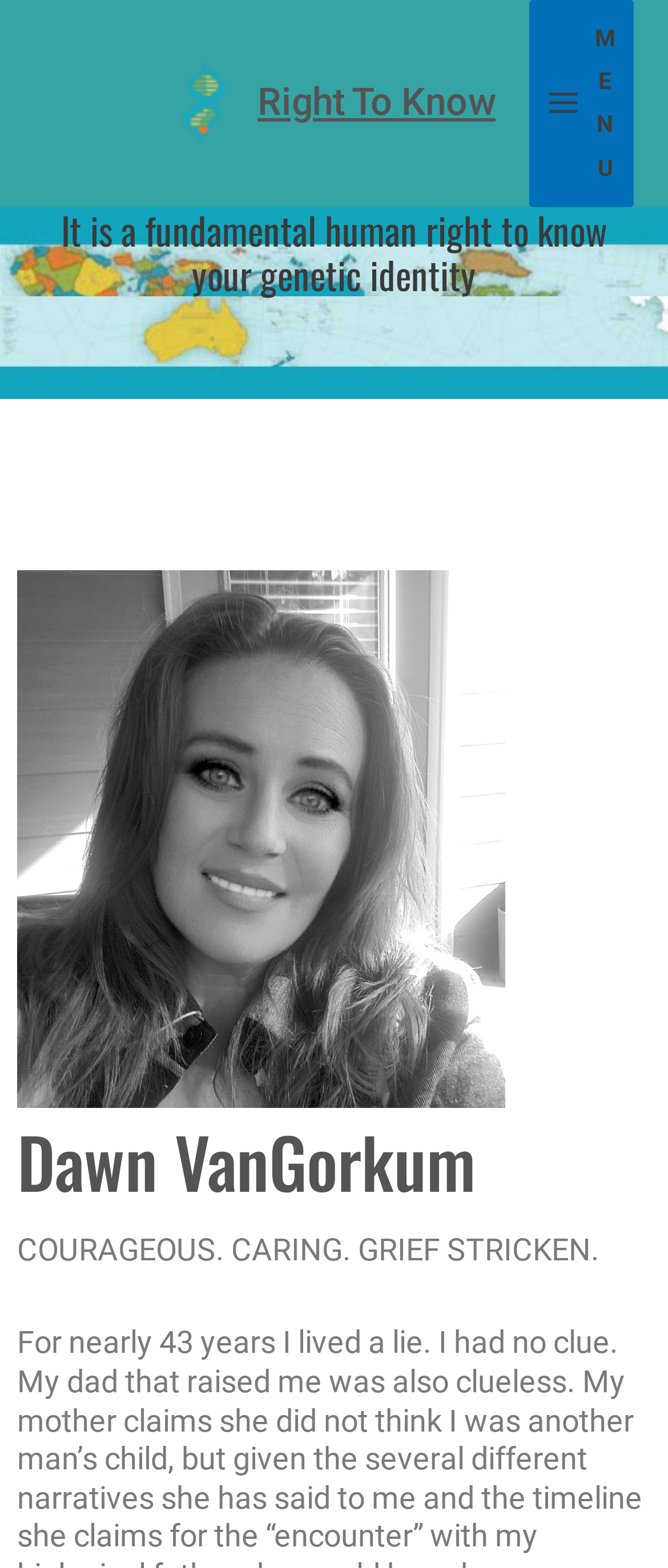What is the theme of this webpage?
Offer a detailed and full explanation in response to the question.

I inferred the theme of the webpage by reading the heading 'It is a fundamental human right to know your genetic identity' with bounding box coordinates [0.051, 0.132, 0.949, 0.189]. This heading suggests that the webpage is about the importance of knowing one's genetic identity.